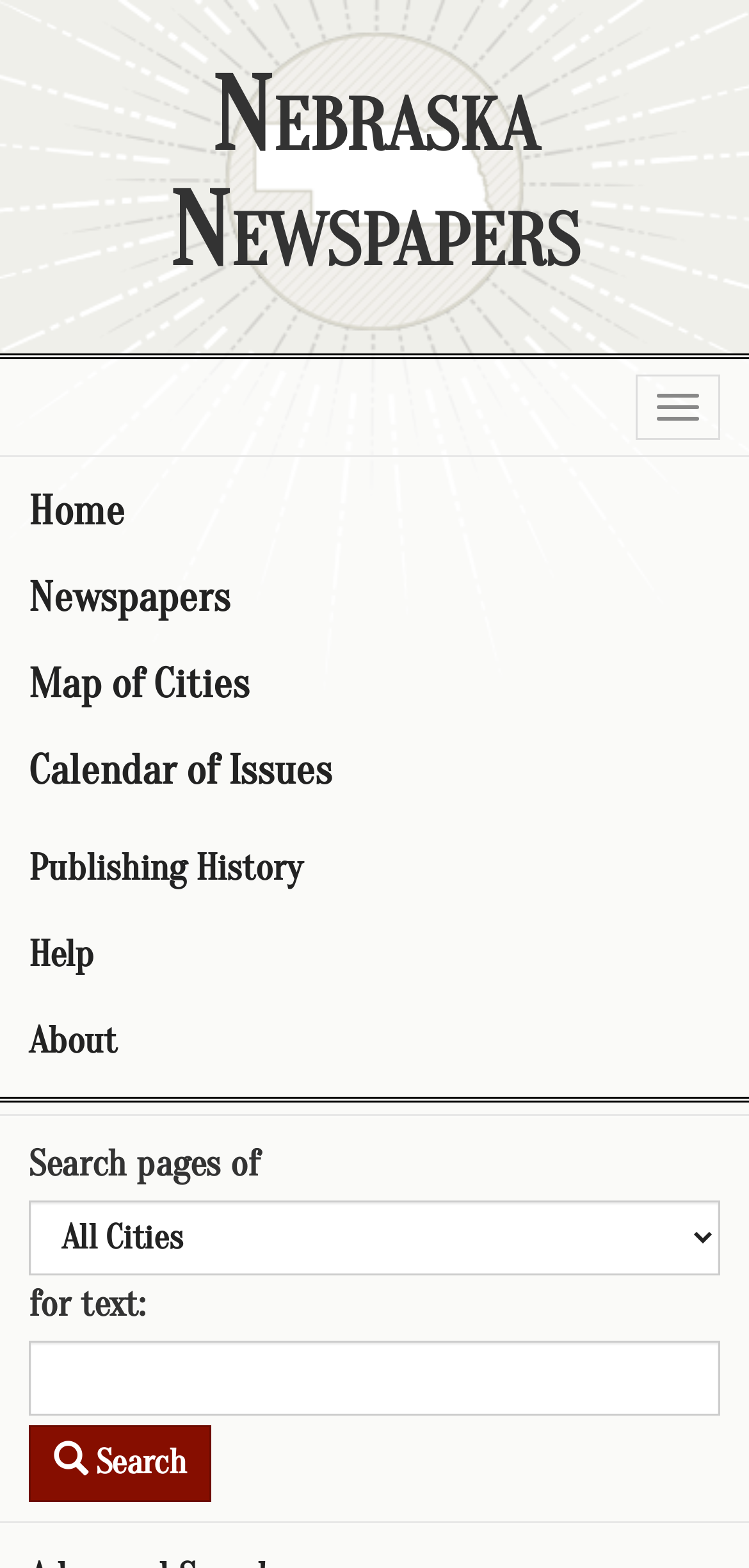Please provide a short answer using a single word or phrase for the question:
What is the purpose of the search box?

Search pages of text